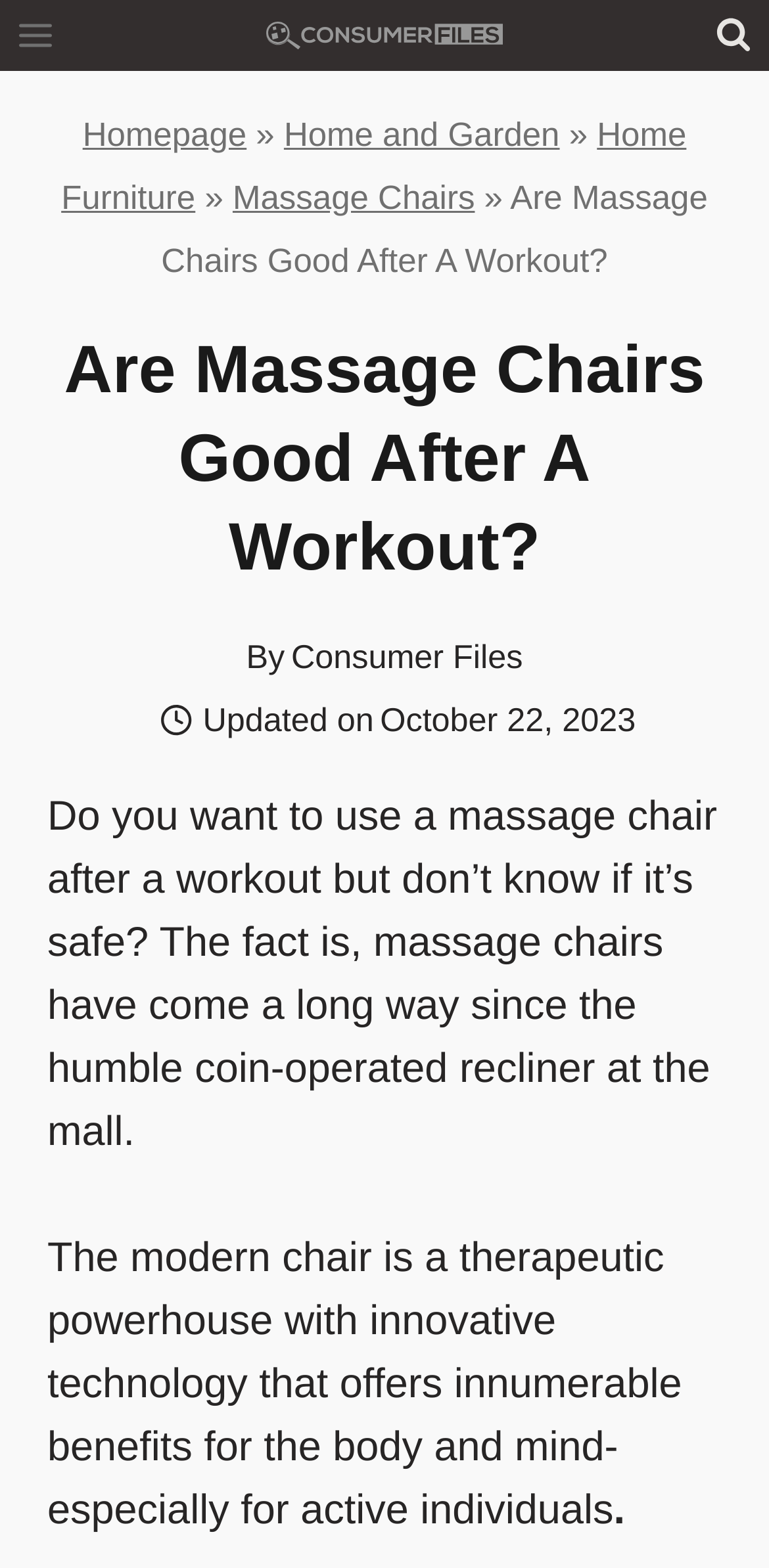Describe every aspect of the webpage in a detailed manner.

The webpage is about the safety and benefits of using a massage chair after a workout. At the top left corner, there is a button to open the menu. Next to it, there is a link to "Consumer Files" accompanied by an image. On the top right corner, there is a button to view the search form.

Below the top navigation bar, there is a breadcrumbs navigation section that shows the hierarchy of the webpage's categories, starting from the "Homepage" and ending at the current page "Are Massage Chairs Good After A Workout?". 

The main heading "Are Massage Chairs Good After A Workout?" is prominently displayed in the middle of the page. Below the heading, there is a byline that reads "By Consumer Files" and an image of hours. The date "October 22, 2023" is displayed next to it.

The main content of the webpage is divided into two paragraphs. The first paragraph discusses the safety of using a massage chair after a workout, and the second paragraph highlights the benefits of massage chairs for active individuals. 

At the bottom right corner of the page, there is a button to scroll to the top.